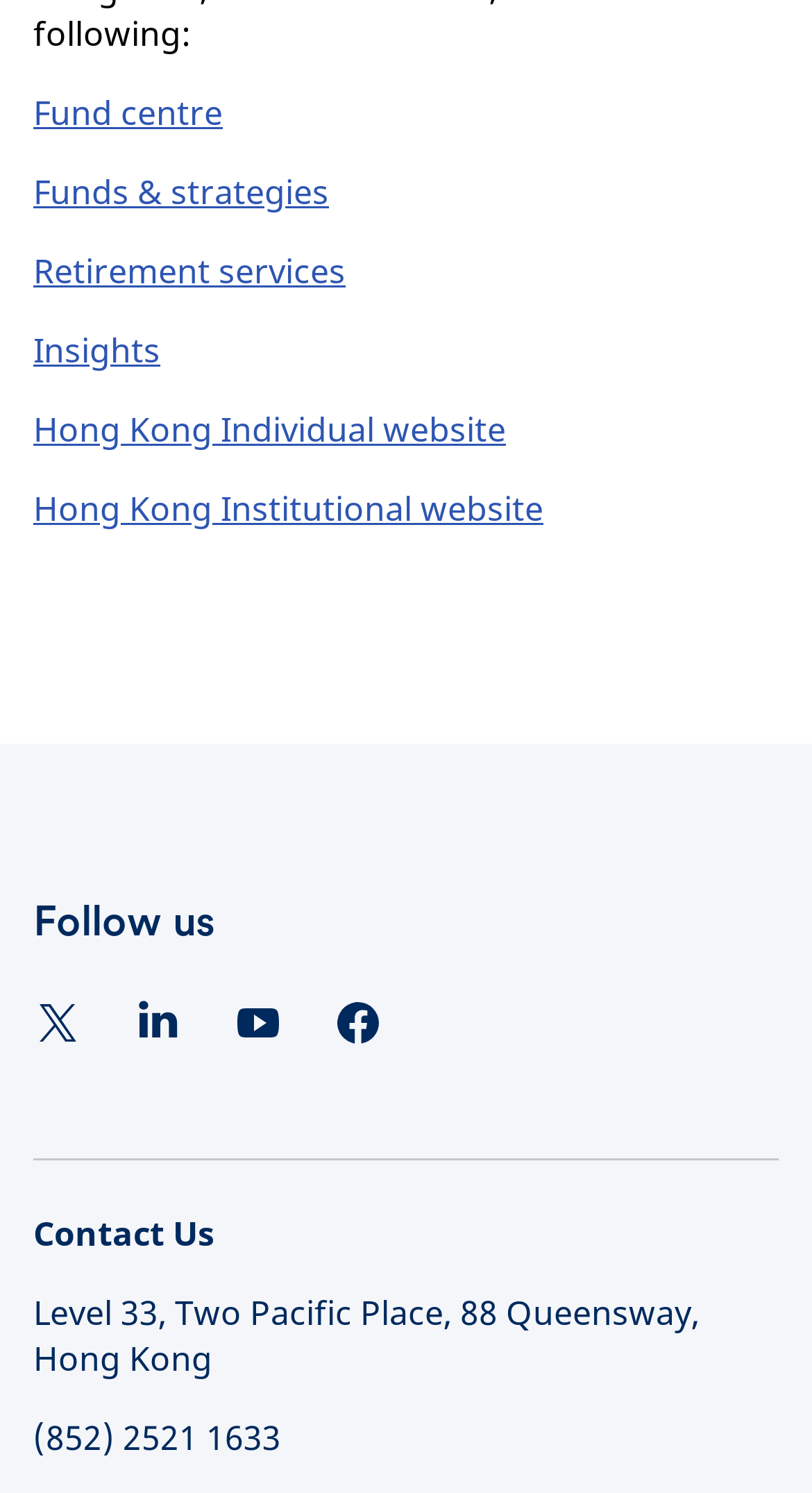Using the provided element description: "Fund centre", identify the bounding box coordinates. The coordinates should be four floats between 0 and 1 in the order [left, top, right, bottom].

[0.041, 0.06, 0.274, 0.091]